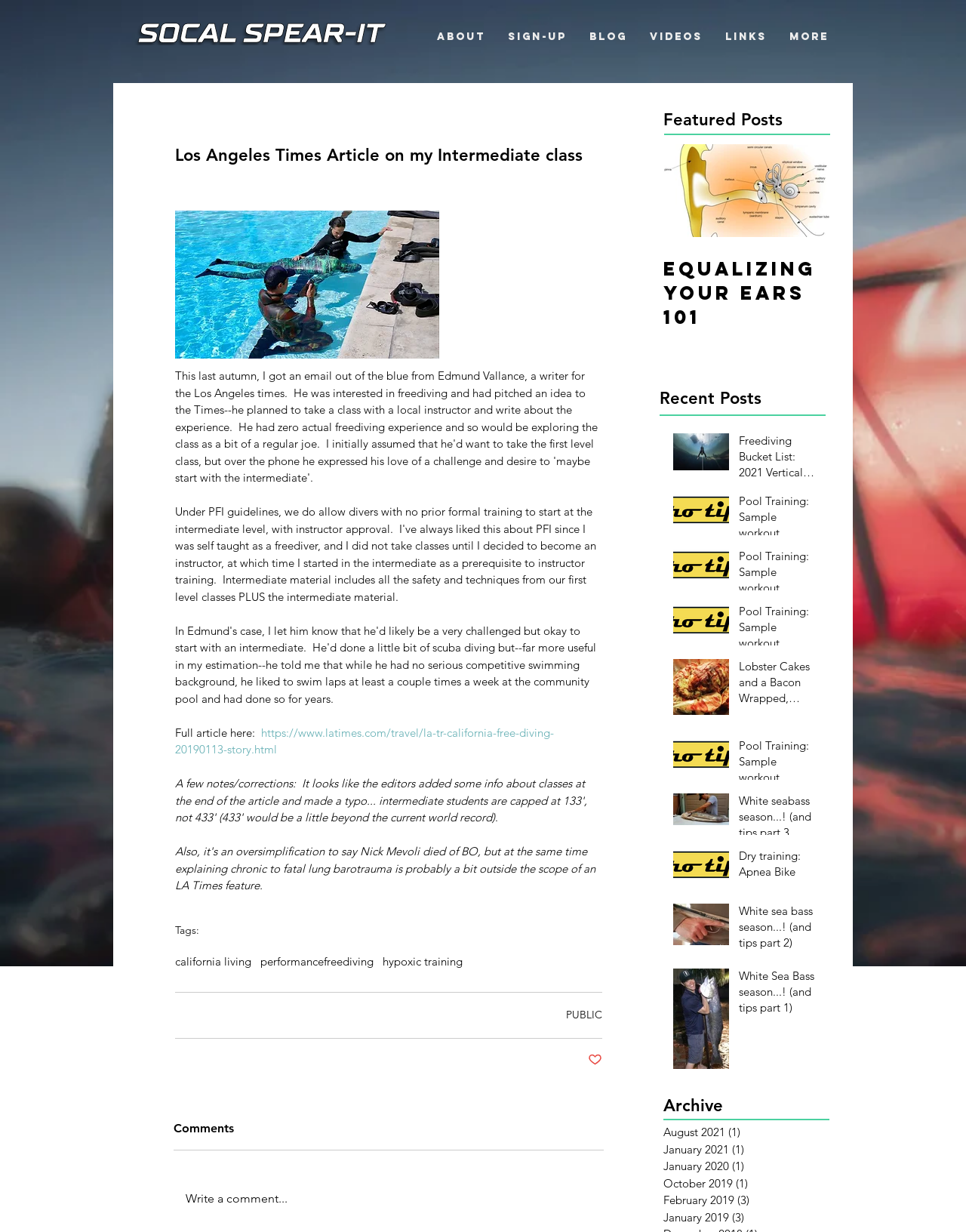Determine and generate the text content of the webpage's headline.

Los Angeles Times Article on my Intermediate class